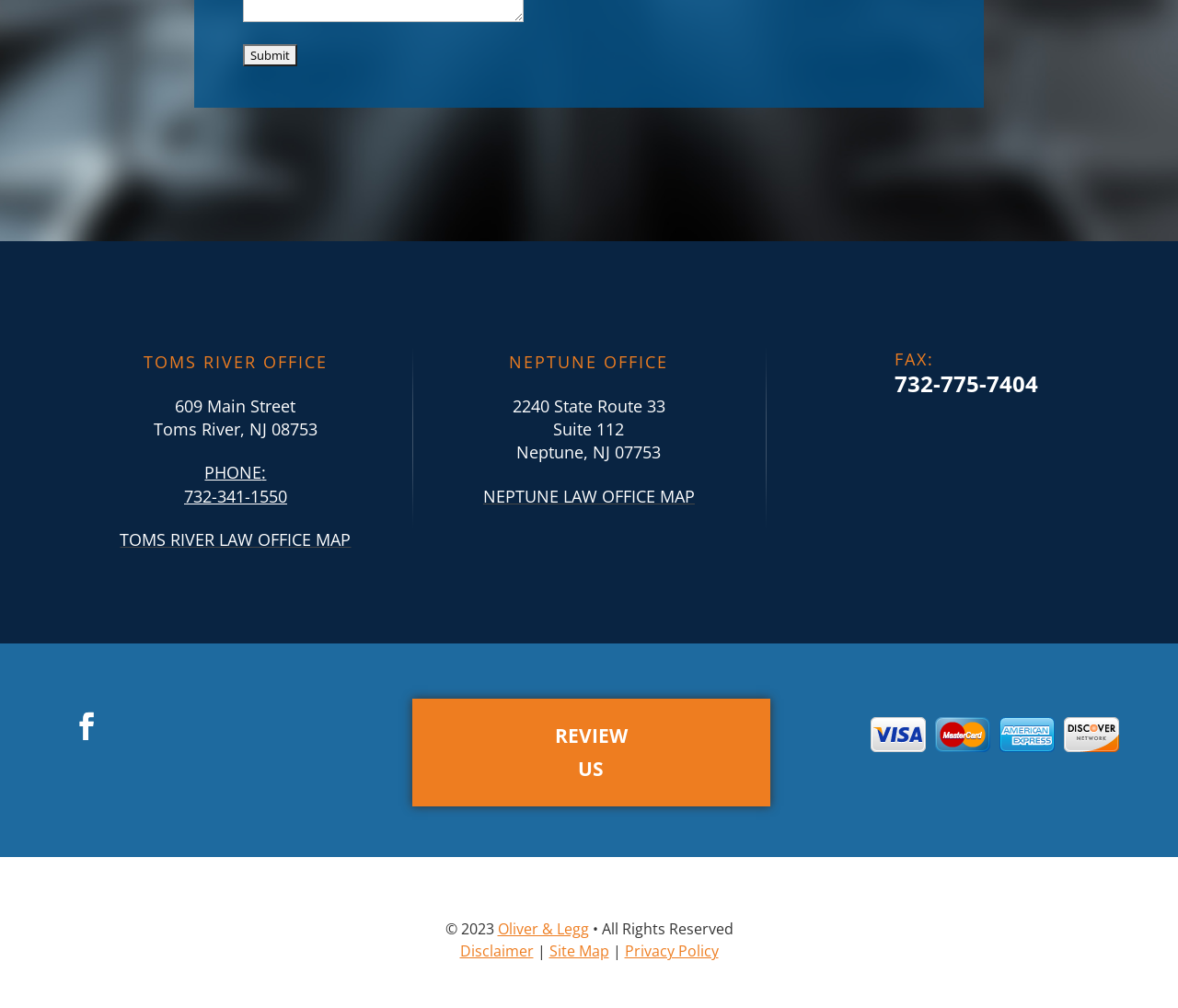Using the description "Neptune Law Office Map", locate and provide the bounding box of the UI element.

[0.41, 0.481, 0.59, 0.503]